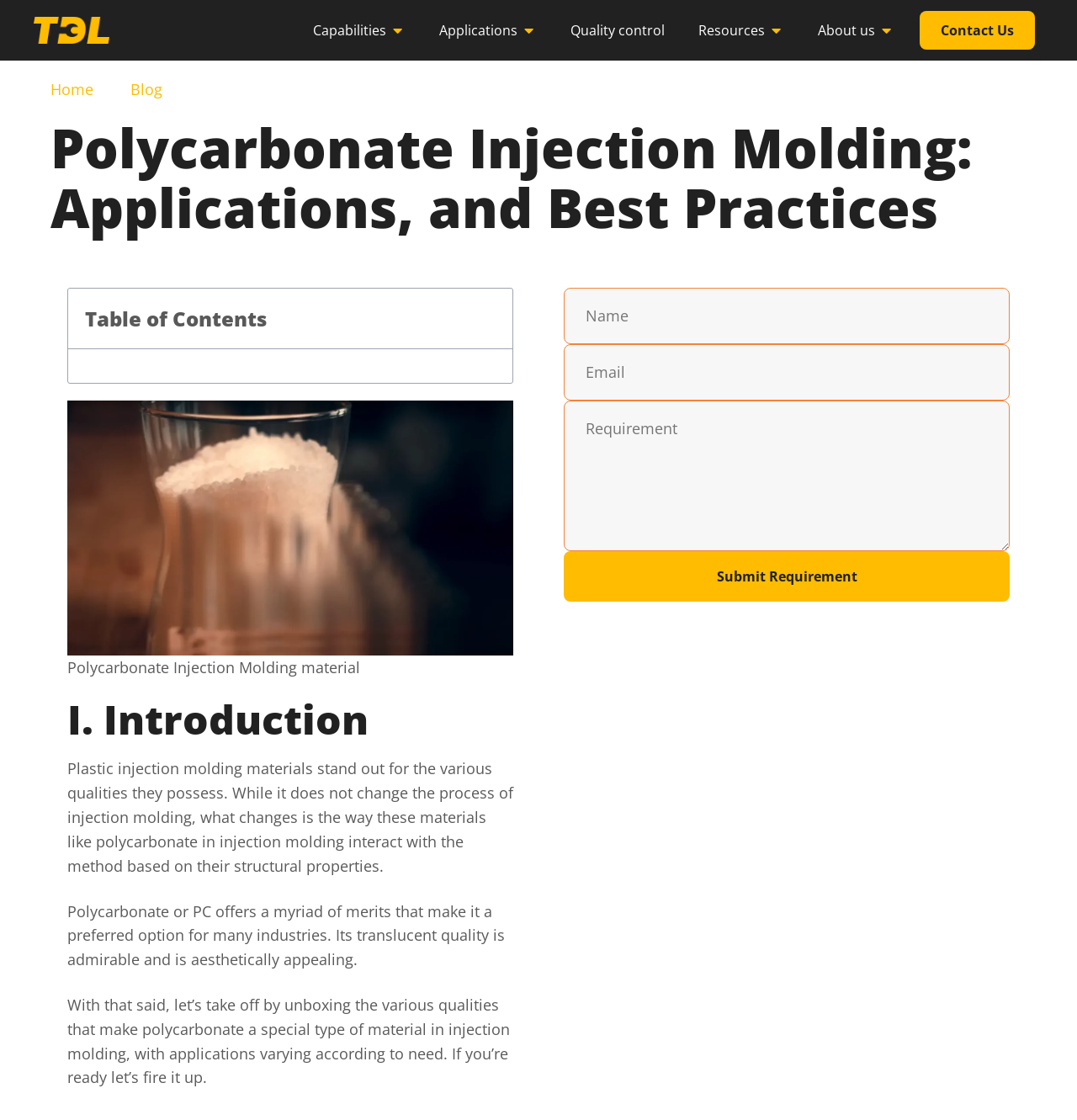Show the bounding box coordinates of the element that should be clicked to complete the task: "Click on the 'Contact Us' link".

[0.854, 0.01, 0.961, 0.044]